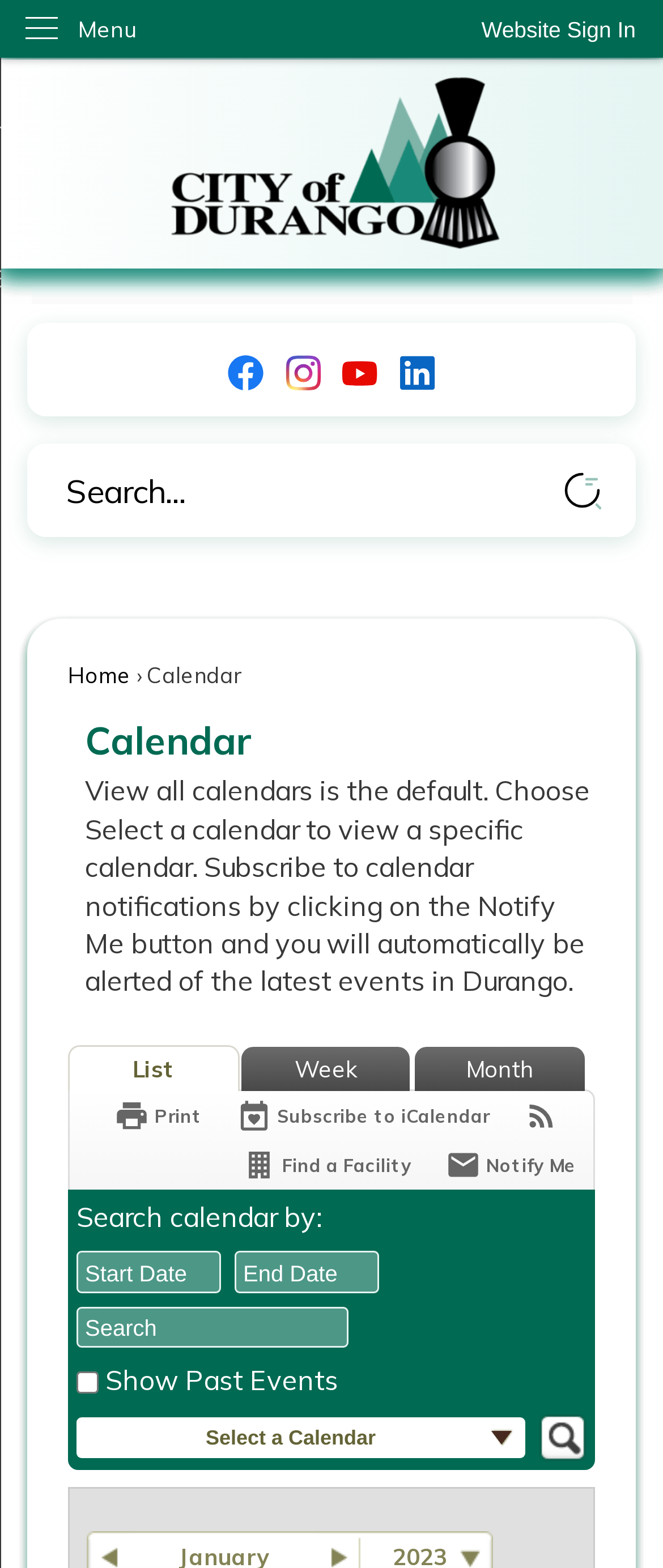Using the information in the image, give a comprehensive answer to the question: 
What is the default calendar view?

The default calendar view is 'View all calendars' as indicated by the text 'View all calendars is the default. Choose Select a calendar to view a specific calendar.'